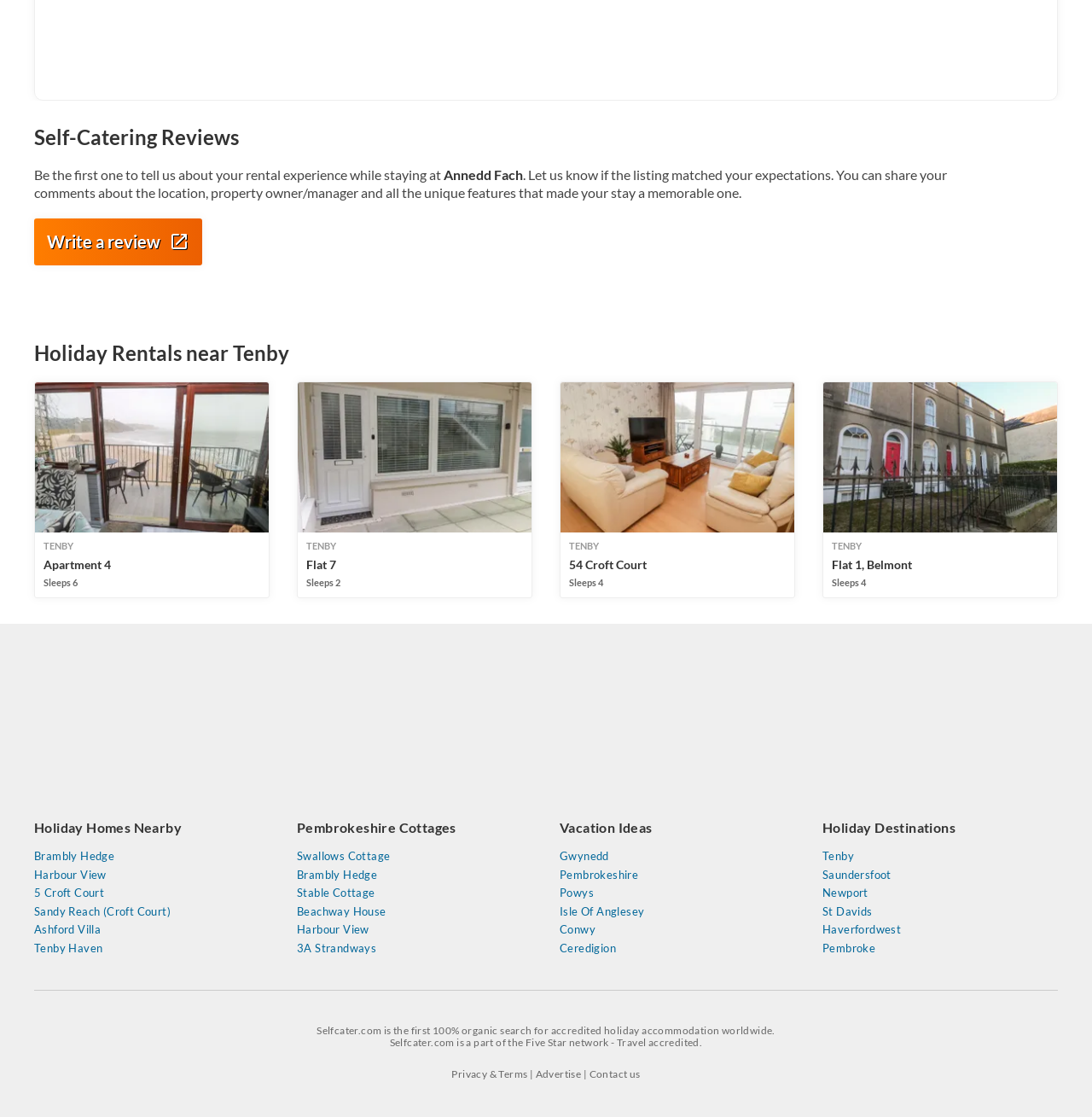Extract the bounding box coordinates for the UI element described as: "Ceredigion".

[0.512, 0.843, 0.728, 0.855]